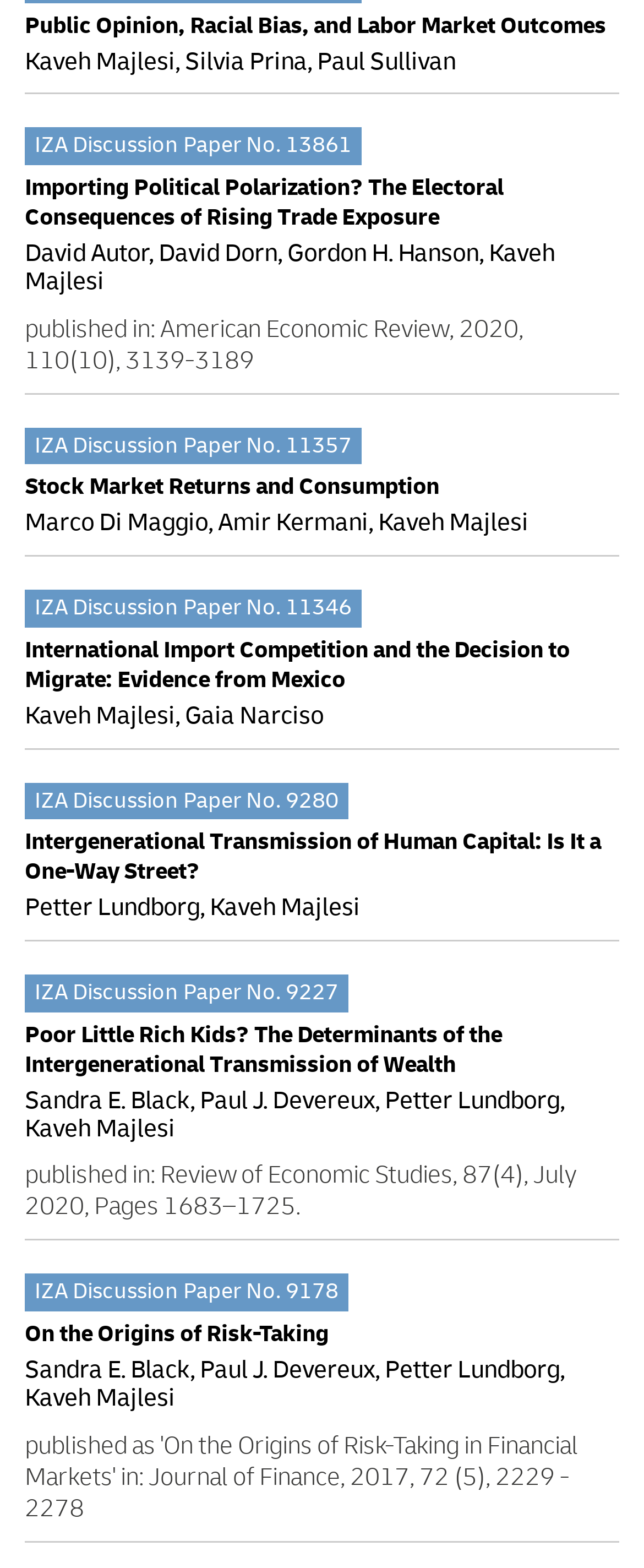Provide the bounding box coordinates of the HTML element this sentence describes: "Stock Market Returns and Consumption".

[0.038, 0.302, 0.682, 0.32]